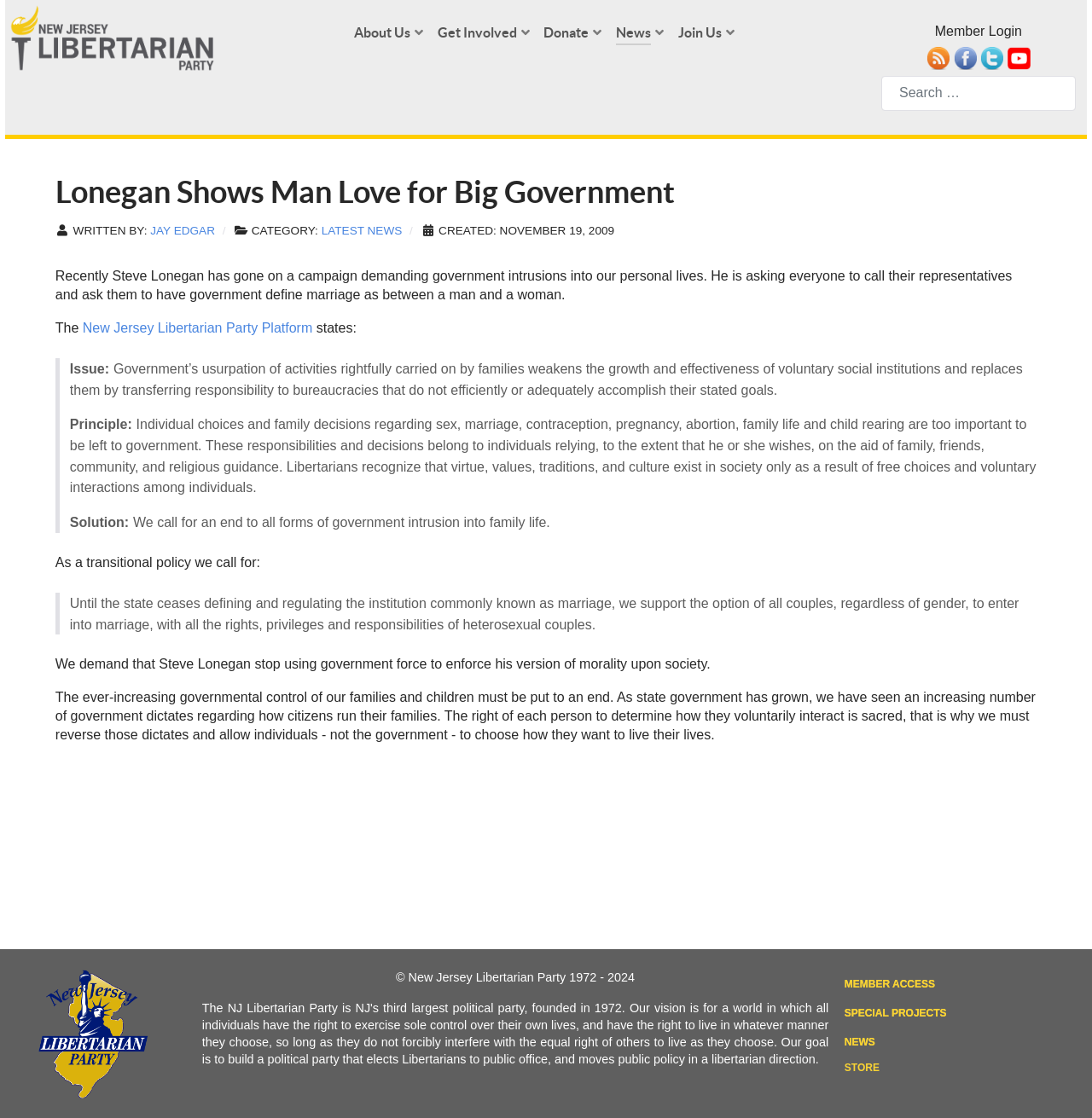Identify the bounding box coordinates of the section to be clicked to complete the task described by the following instruction: "Donate to the party". The coordinates should be four float numbers between 0 and 1, formatted as [left, top, right, bottom].

[0.498, 0.019, 0.554, 0.041]